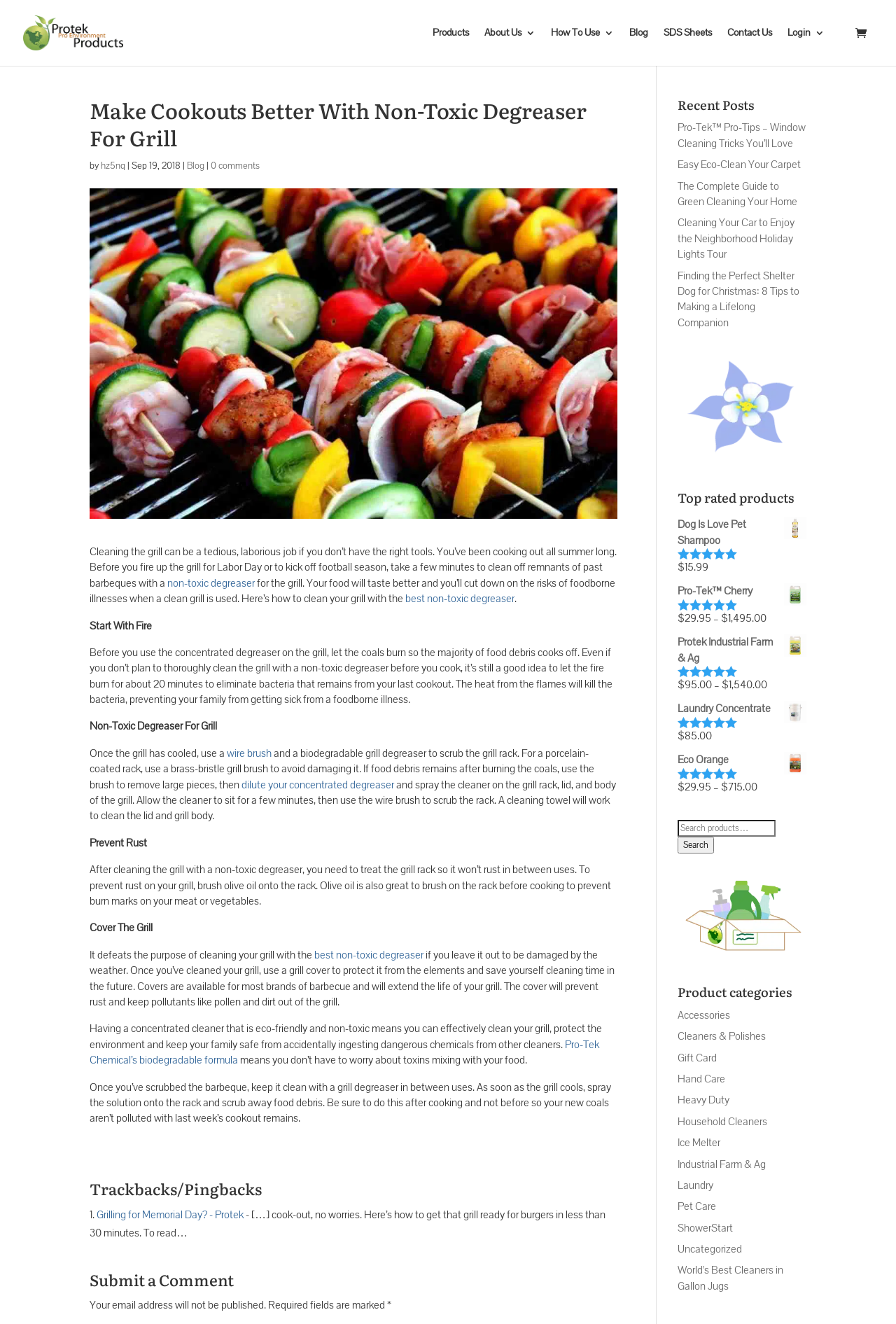Identify the bounding box coordinates of the area you need to click to perform the following instruction: "Buy the 'Dog Is Love Dog Is Love Pet Shampoo'".

[0.756, 0.39, 0.9, 0.414]